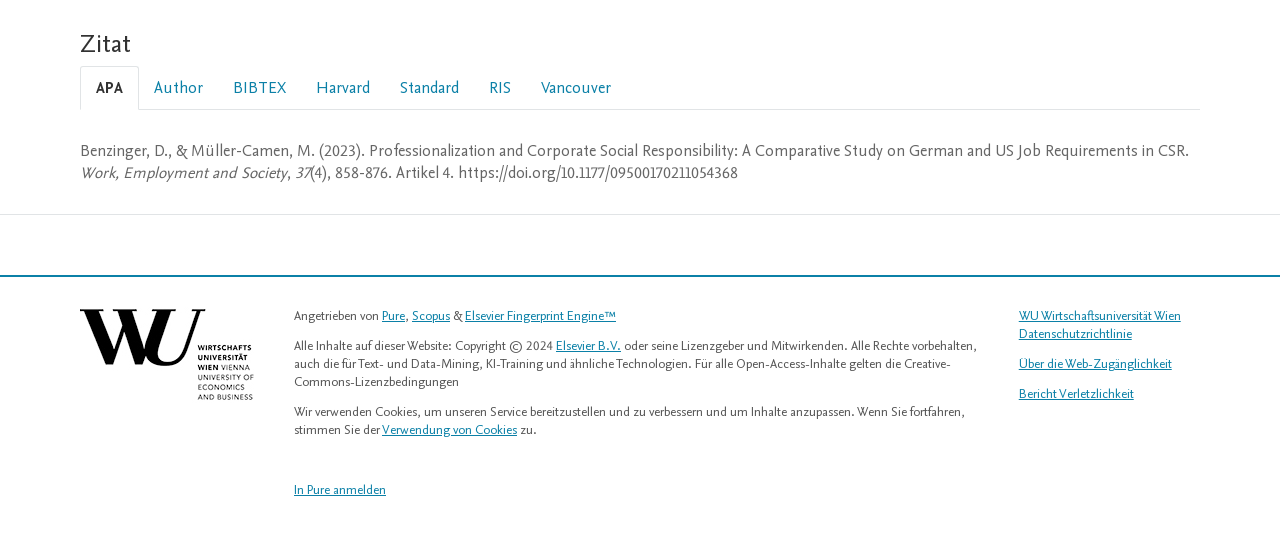Please determine the bounding box coordinates of the element to click on in order to accomplish the following task: "Visit Pure website". Ensure the coordinates are four float numbers ranging from 0 to 1, i.e., [left, top, right, bottom].

[0.298, 0.567, 0.316, 0.6]